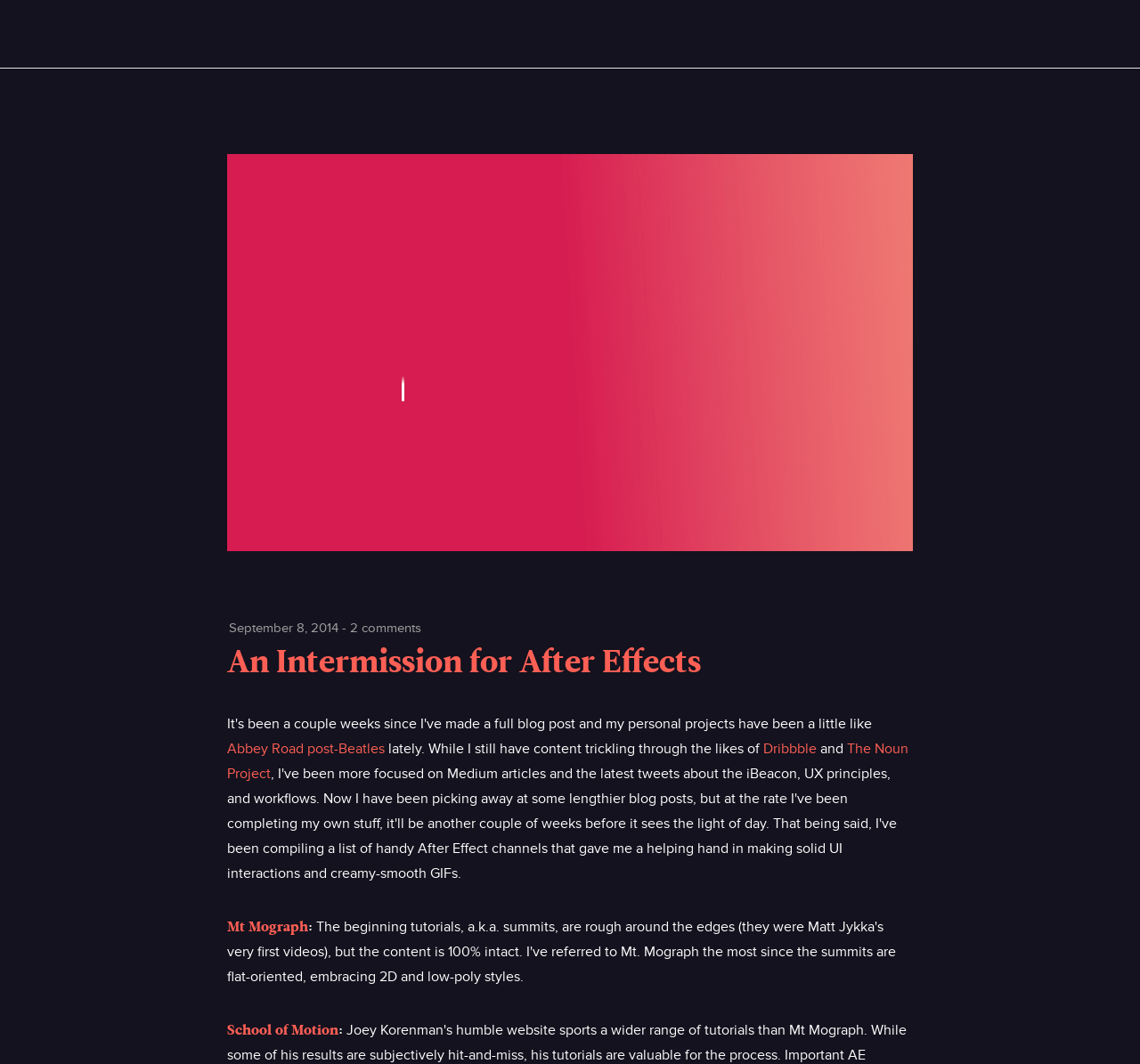Use a single word or phrase to answer the question: 
How many links are there in the webpage?

8